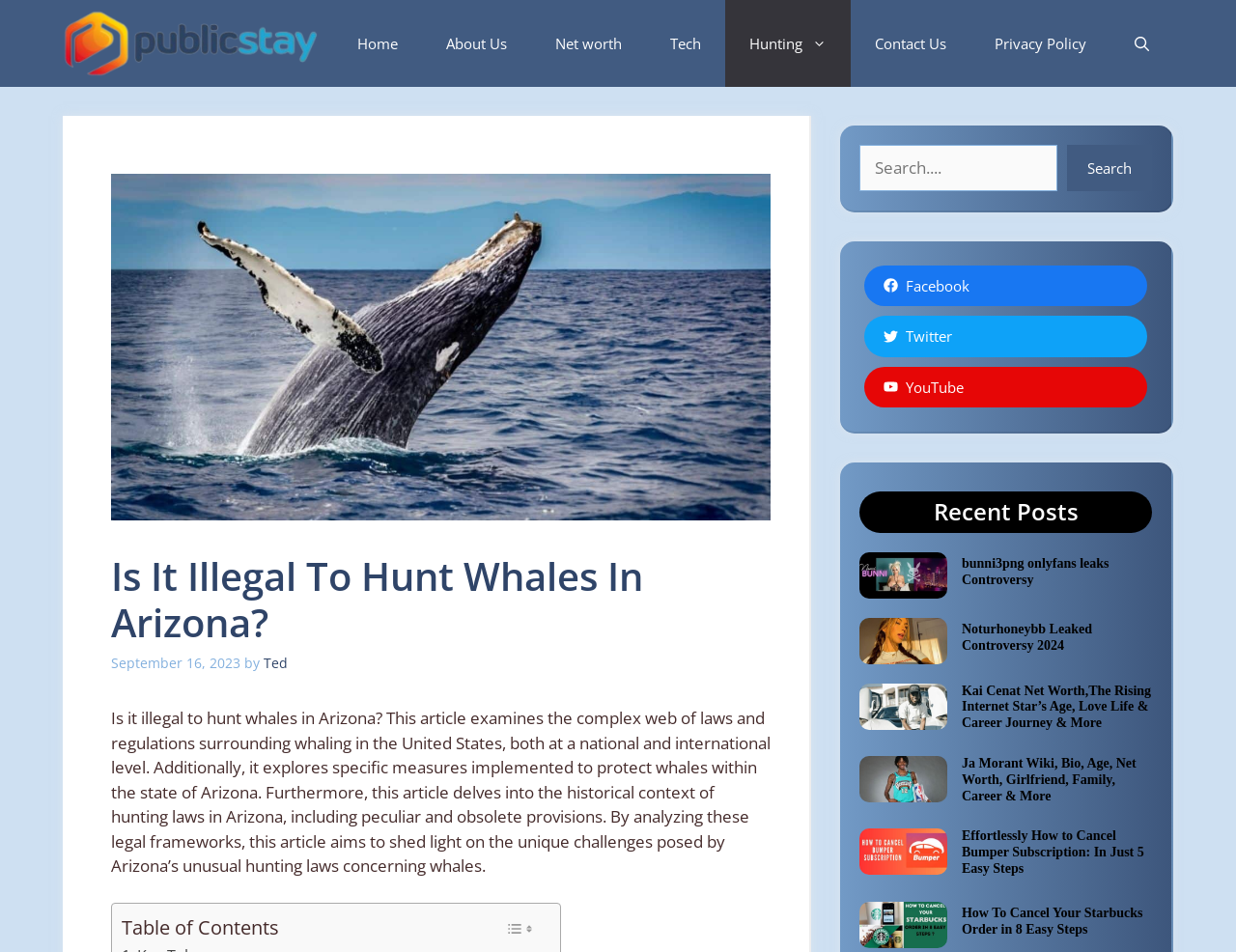Please identify the primary heading of the webpage and give its text content.

Is It Illegal To Hunt Whales In Arizona?